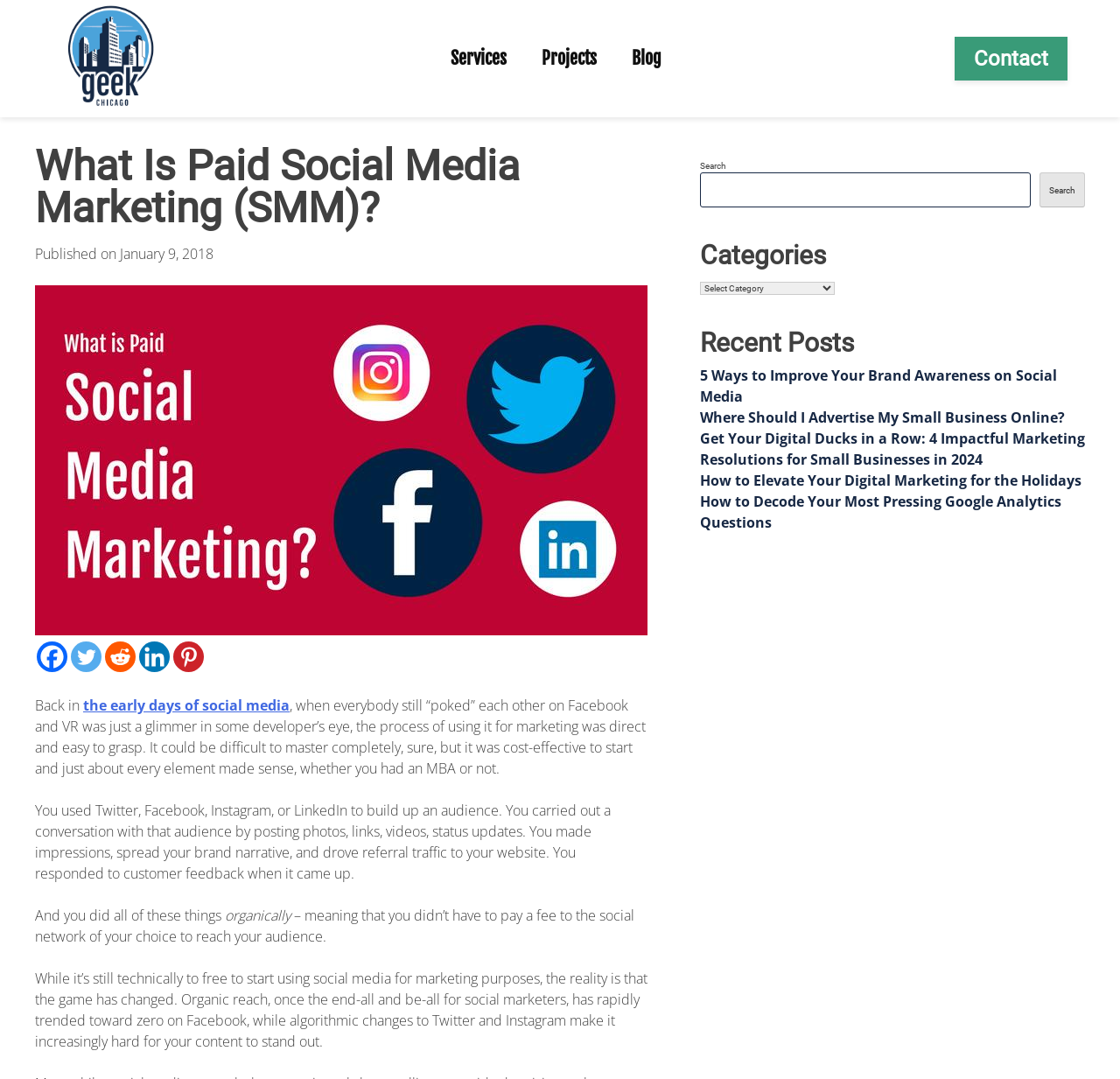Can you look at the image and give a comprehensive answer to the question:
What is the difference between organic and paid social media marketing?

The article discusses the difference between organic and paid social media marketing. It states that organic reach is free, but paid social media marketing requires a fee to reach the audience. This suggests that the main difference between the two is the cost involved.